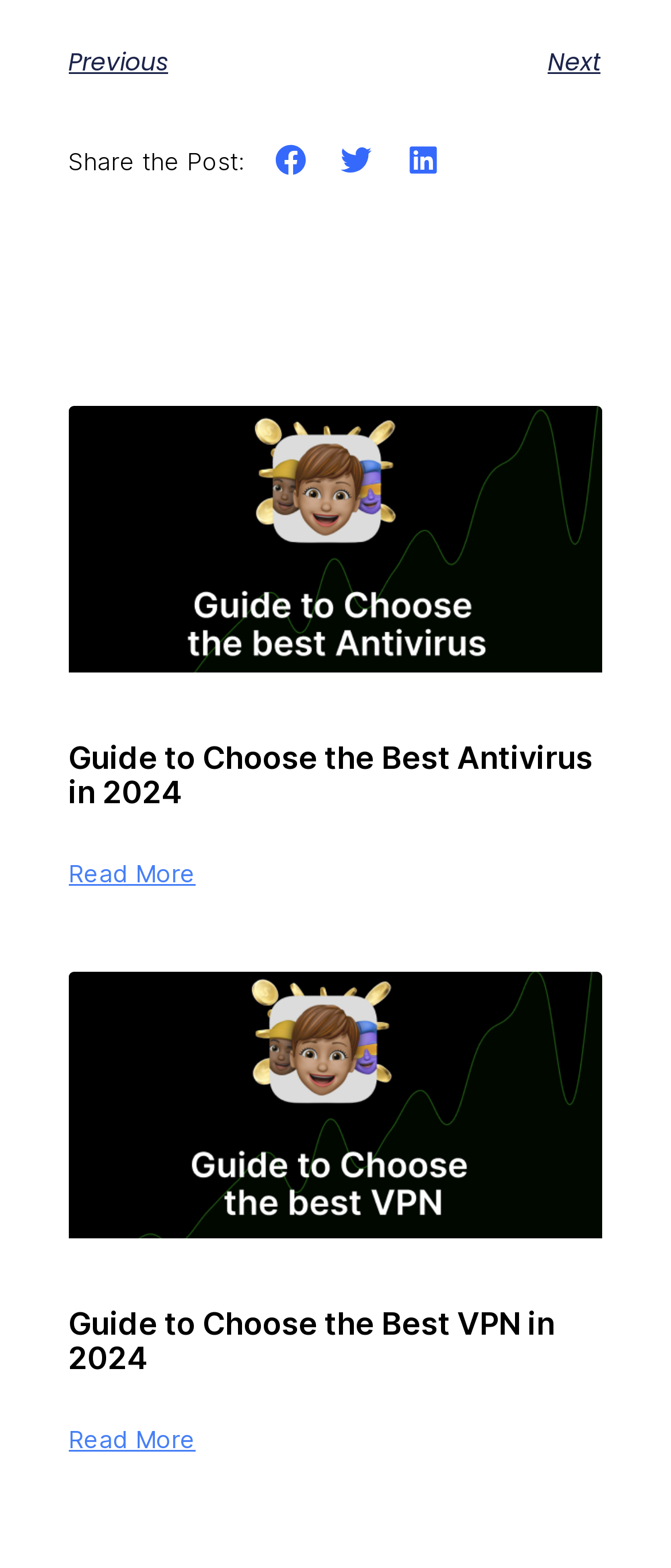What is the function of the 'Previous' and 'Next' links?
Craft a detailed and extensive response to the question.

The 'Previous' and 'Next' links are likely used for navigation, allowing users to move to previous or next pages of related posts or articles.